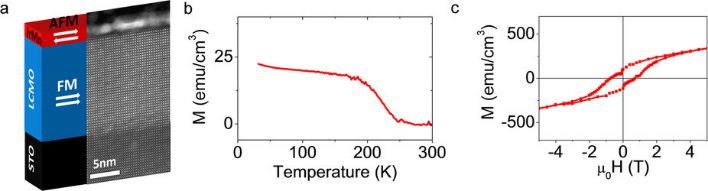Elaborate on the contents of the image in great detail.

The image illustrates key findings from research on the anisotropic magnetoresistance in antiferromagnetic metallic IrMn, as detailed in the article titled "Anisotropic magnetoresistance in antiferromagnetic metallic IrMn." The figure is divided into three parts:

1. **(a)** The first panel shows a schematic representation of the material structure, highlighting the layers that include a ferromagnetic (FM) and an antiferromagnetic (AFM) component, with the dimensions noted (5 nm) and substrate information (STO).
  
2. **(b)** The second panel presents a graph depicting the magnetization (M) as a function of temperature (K), revealing a continuous decrease in magnetization as the temperature rises from 0 to 300 K, stabilizing around 0 at higher temperatures.

3. **(c)** The last panel contains a plot of magnetization (M) against the applied magnetic field (\( \mu_0 H \) in Tesla), indicating a significant magnetic response, highlighting hysteresis behavior around the zero-field point, further illustrating the magnetic properties of the material.

This comprehensive analysis showcases the behaviors of the material under varying conditions and contributes to the understanding of its magnetic properties, which are crucial for applications in spintronics and advanced magnetic storage technologies.